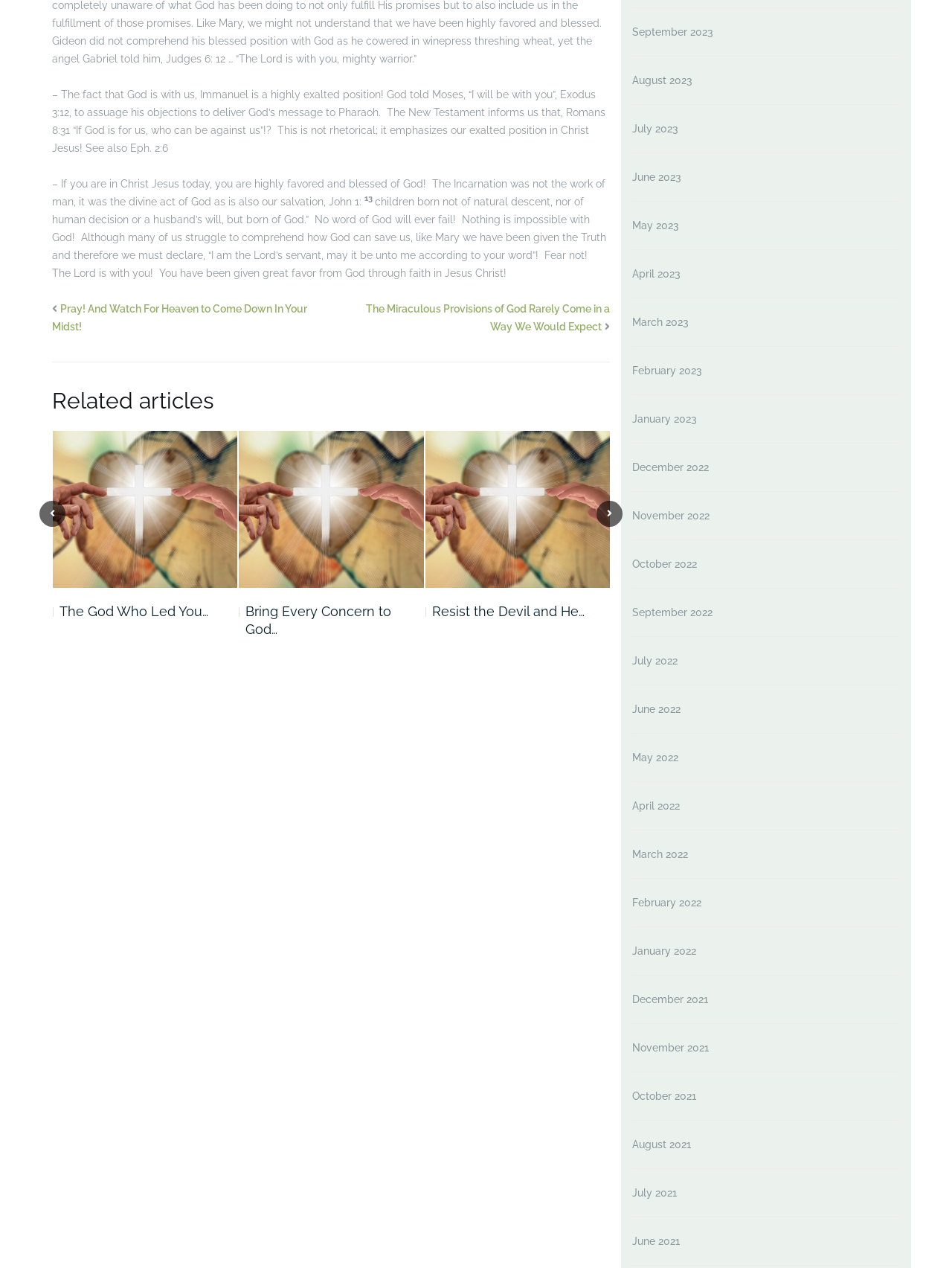Please find the bounding box coordinates of the clickable region needed to complete the following instruction: "Click on 'September 2023' link". The bounding box coordinates must consist of four float numbers between 0 and 1, i.e., [left, top, right, bottom].

[0.664, 0.021, 0.749, 0.03]